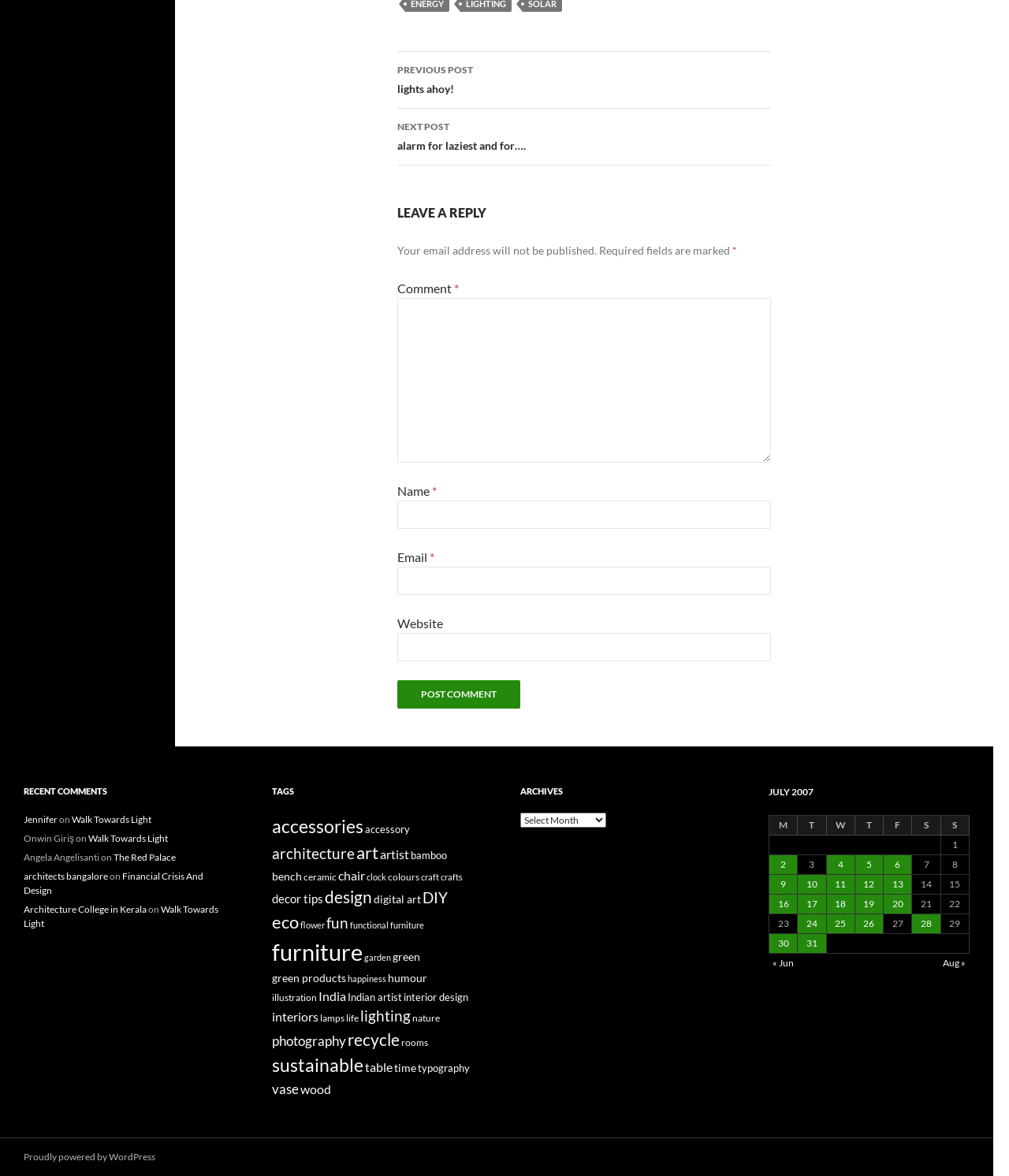Specify the bounding box coordinates of the area to click in order to follow the given instruction: "Click on the 'Post Comment' button."

[0.394, 0.578, 0.516, 0.603]